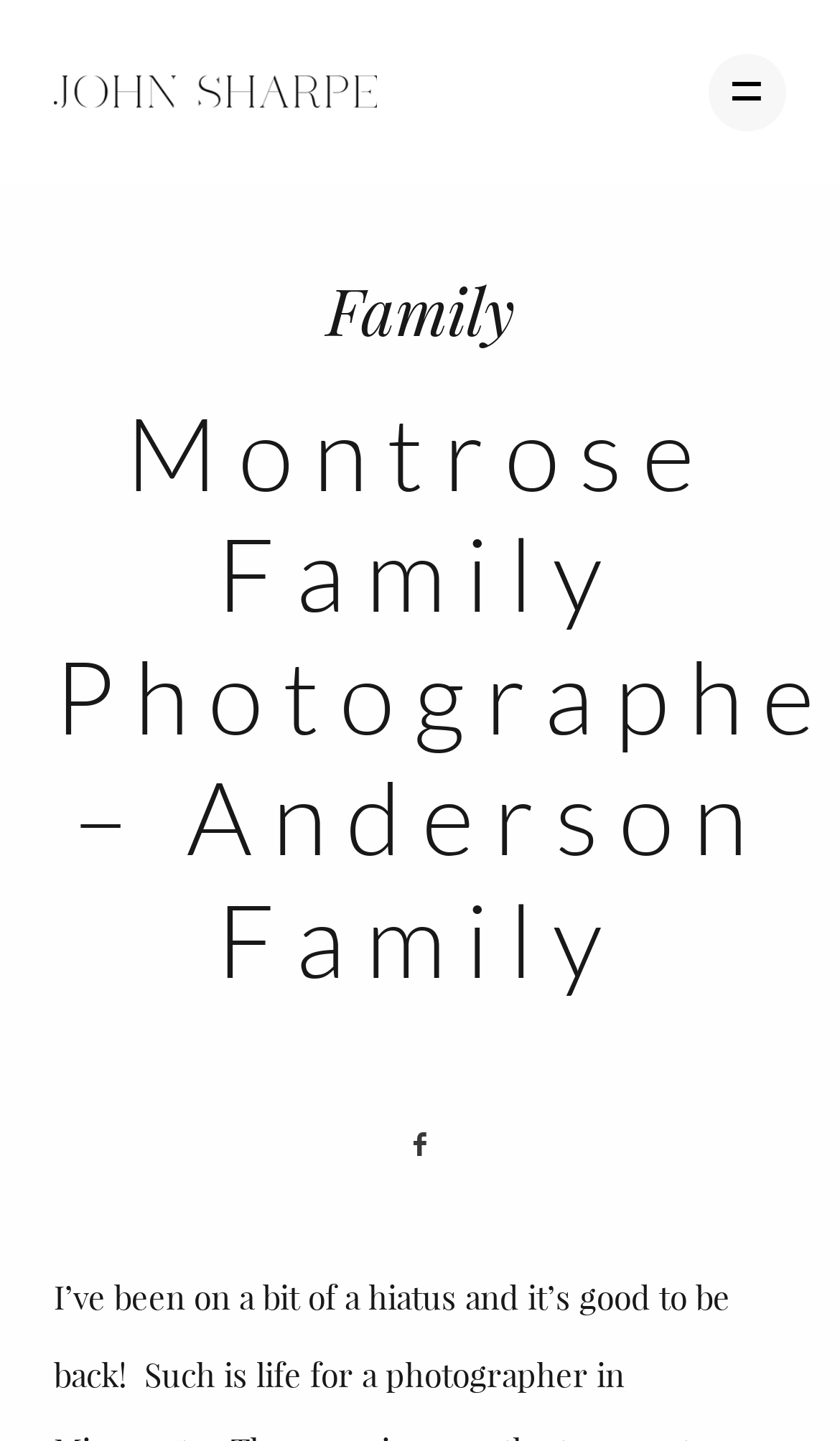Please determine the primary heading and provide its text.

Montrose Family Photographer – Anderson Family